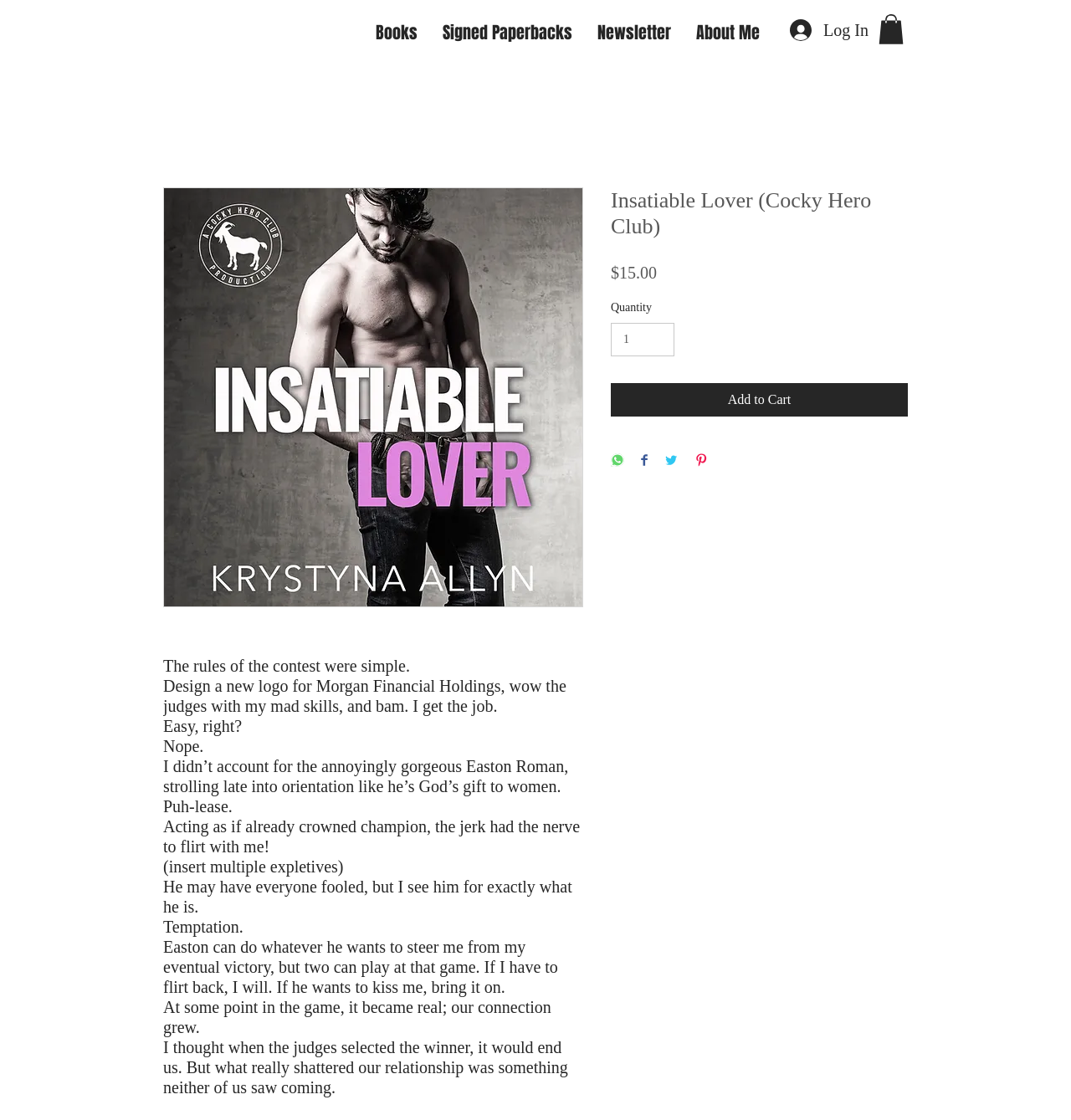Show the bounding box coordinates for the HTML element as described: "About Me".

[0.638, 0.015, 0.721, 0.044]